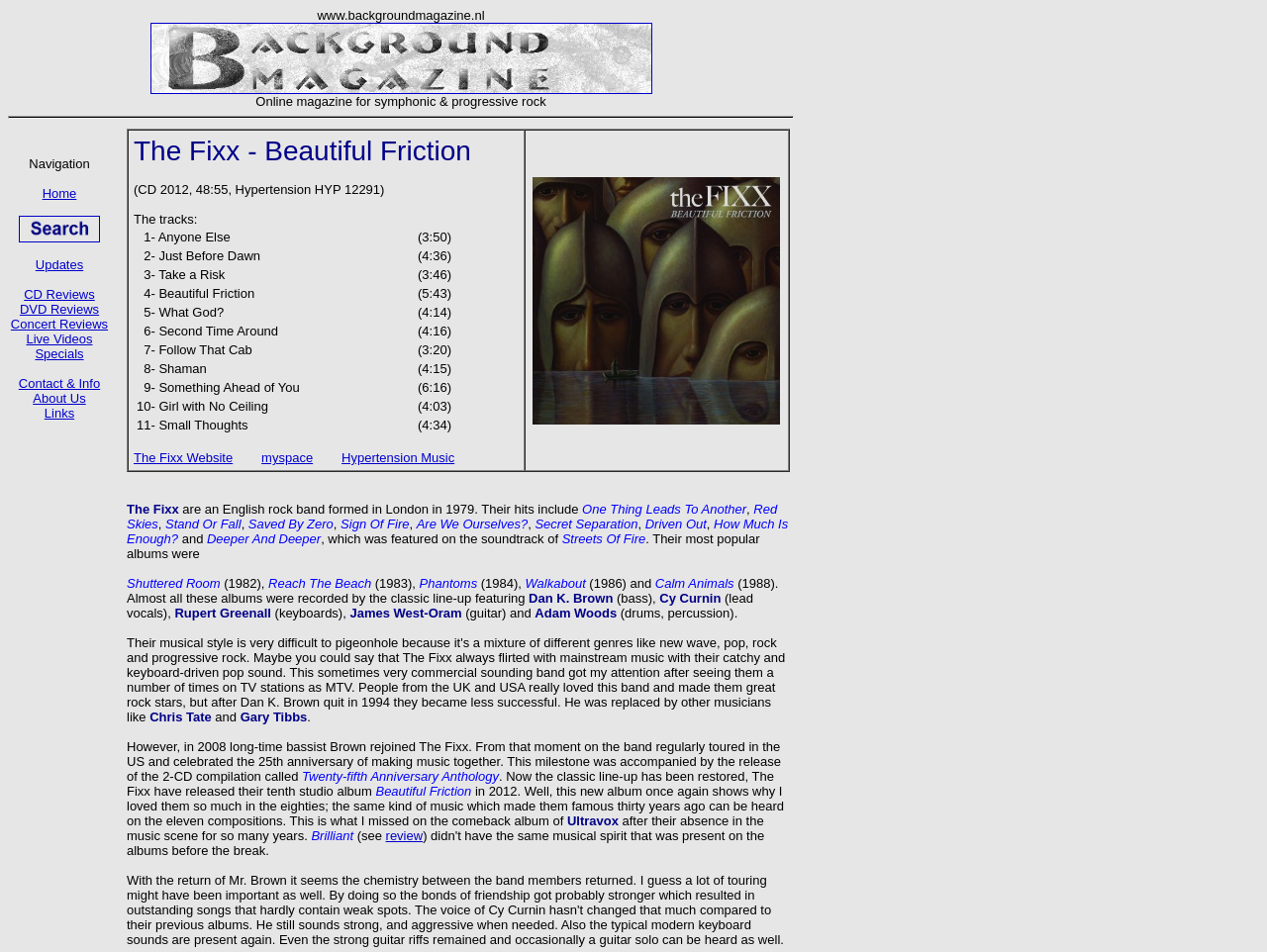What is the duration of the track 'Anyone Else'?
Based on the visual content, answer with a single word or a brief phrase.

3:50